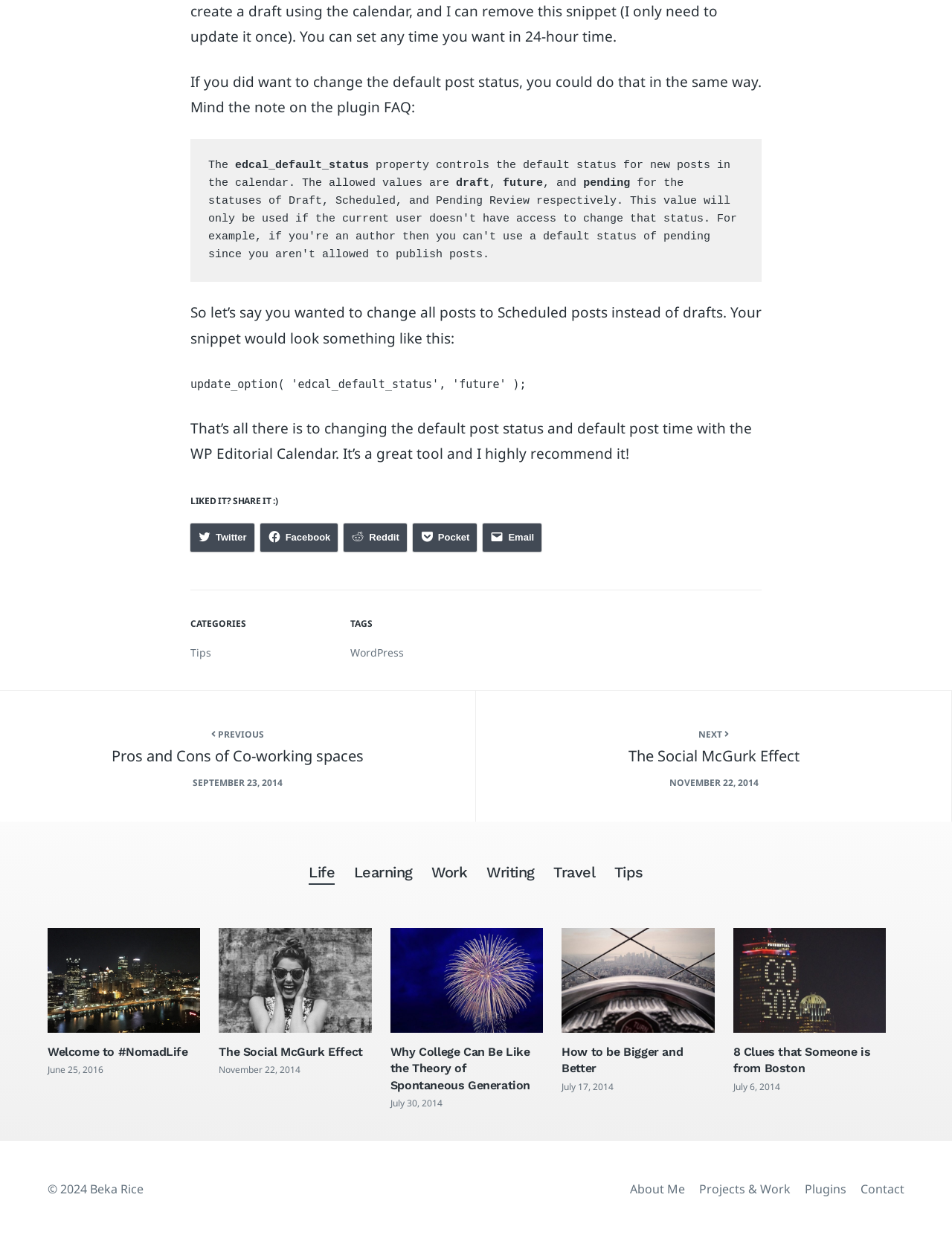Please find the bounding box for the UI component described as follows: "YouTube".

None